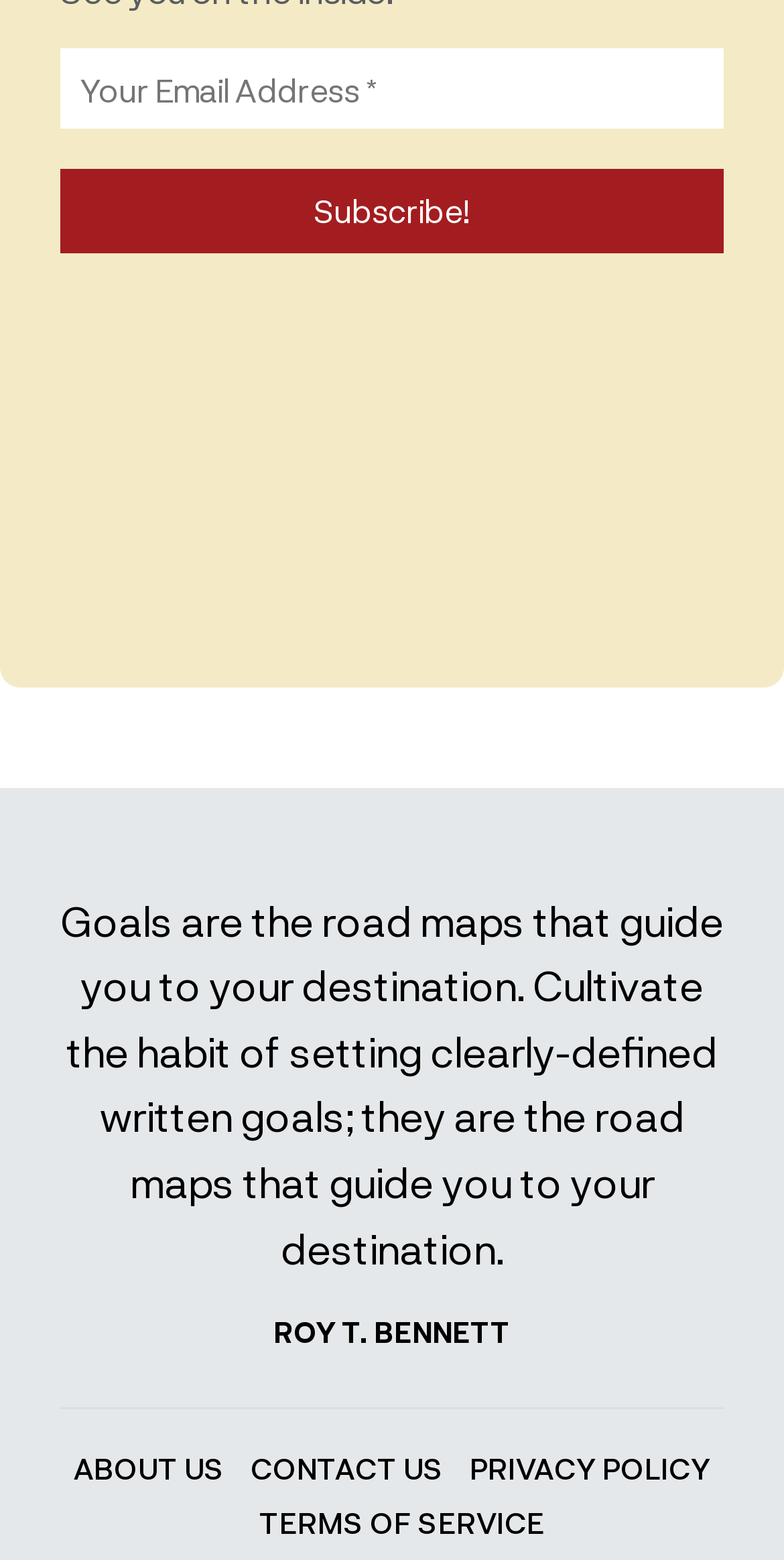Look at the image and give a detailed response to the following question: What is the topic of the quote on the webpage?

The quote on the webpage talks about the importance of setting clearly-defined written goals, suggesting that the topic of the quote is goal setting and its significance in achieving one's destination.